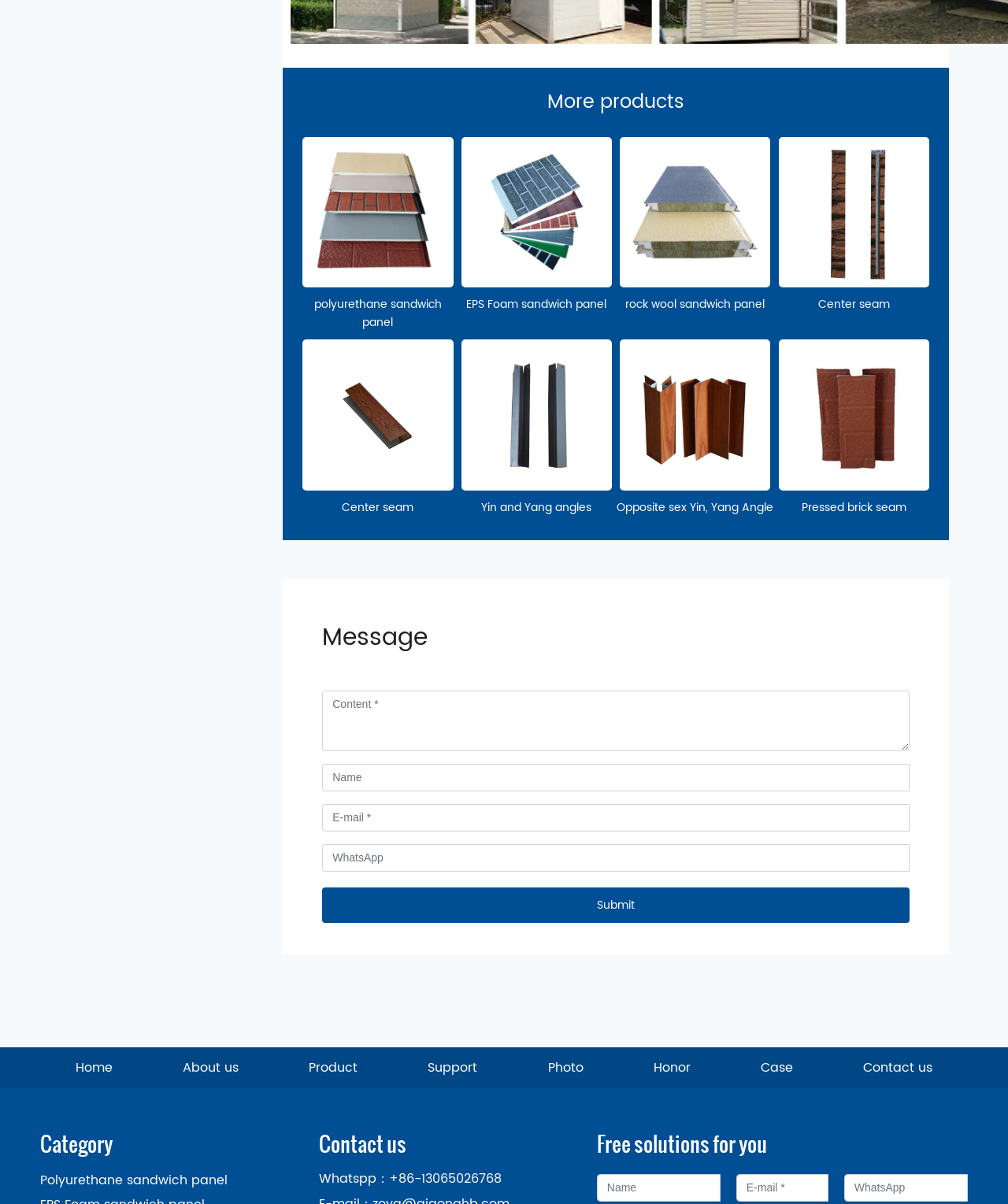Determine the bounding box of the UI component based on this description: "name="e_input-94" placeholder="Name"". The bounding box coordinates should be four float values between 0 and 1, i.e., [left, top, right, bottom].

[0.32, 0.634, 0.902, 0.657]